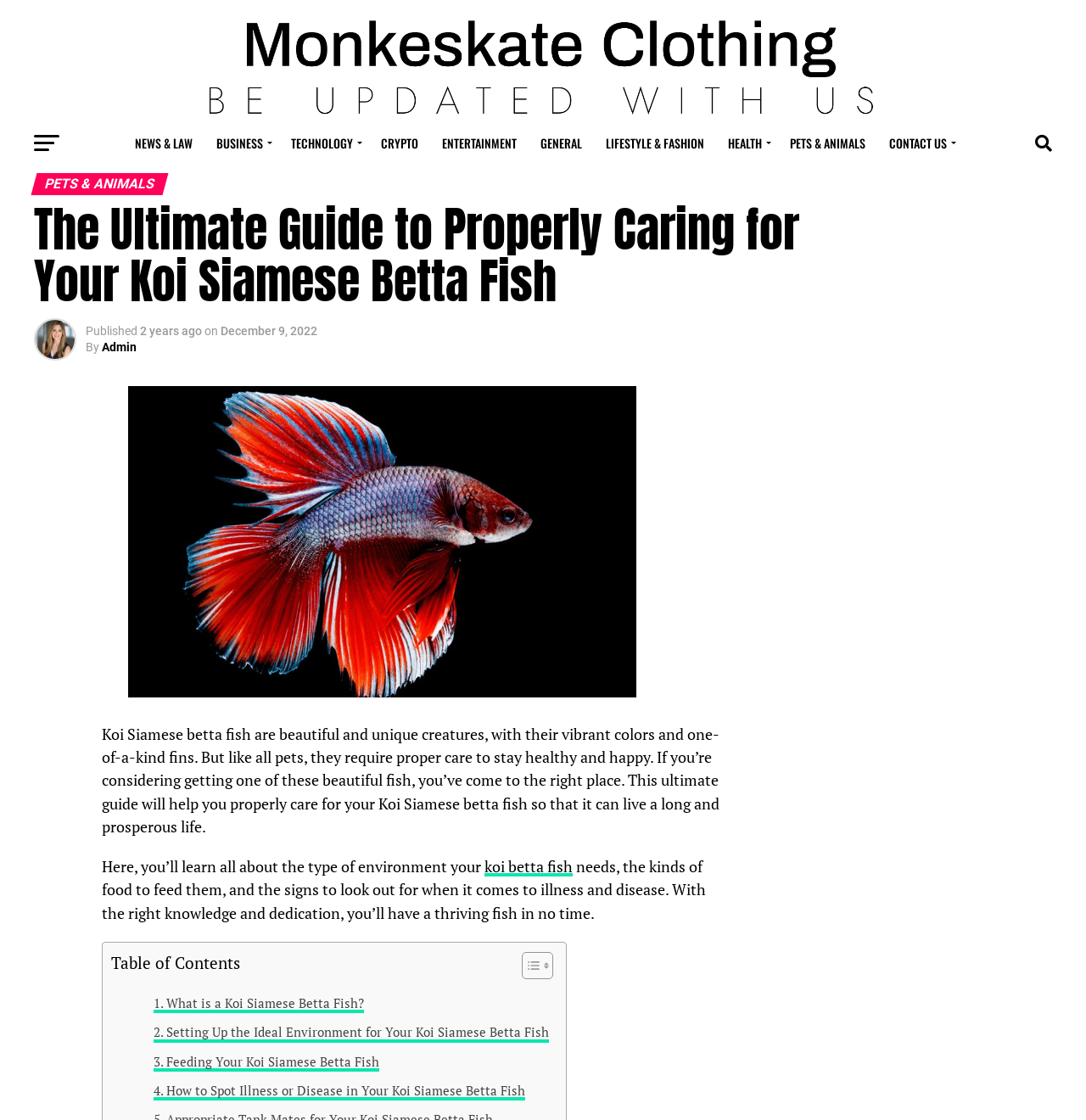Can you identify and provide the main heading of the webpage?

The Ultimate Guide to Properly Caring for Your Koi Siamese Betta Fish